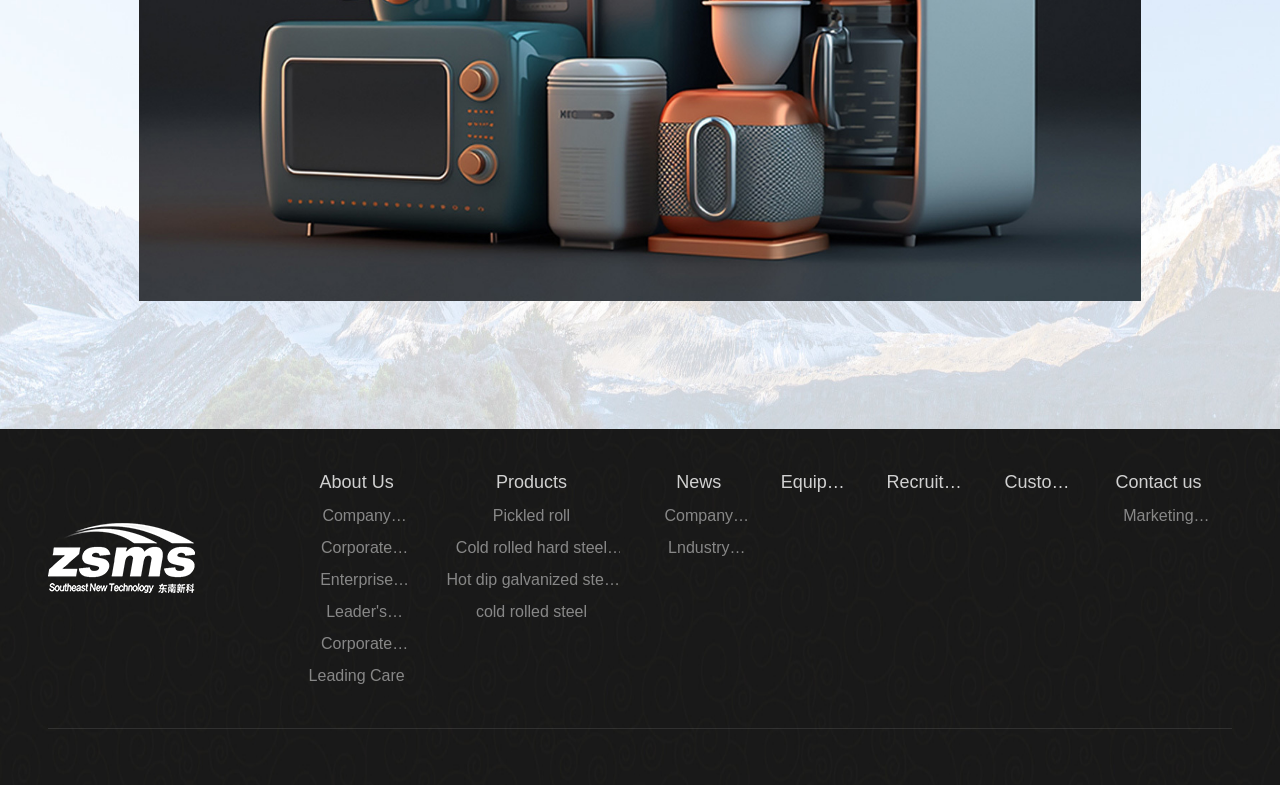Please locate the bounding box coordinates for the element that should be clicked to achieve the following instruction: "View company profile". Ensure the coordinates are given as four float numbers between 0 and 1, i.e., [left, top, right, bottom].

[0.234, 0.637, 0.323, 0.678]